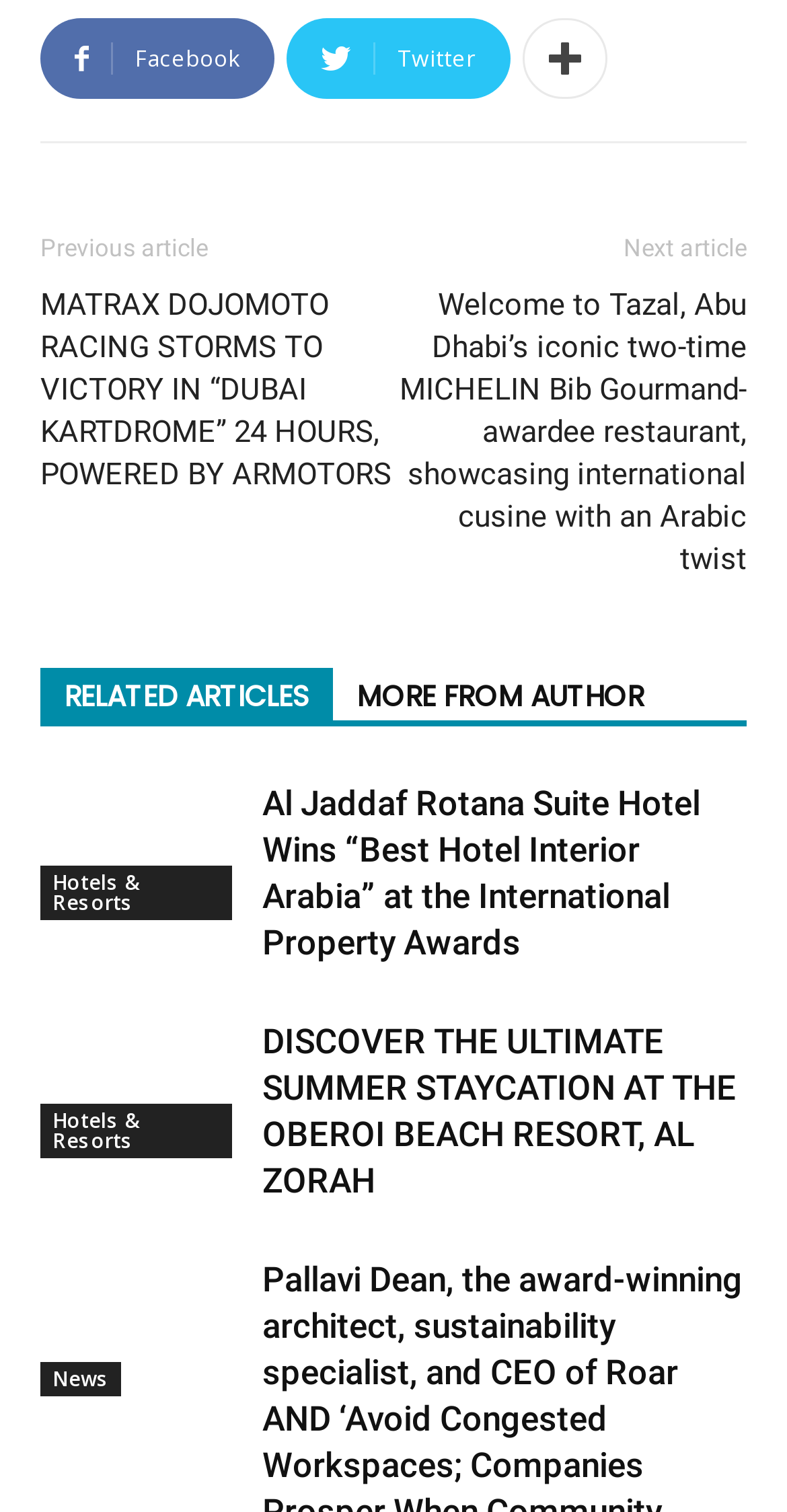What is the title of the article with the image at [0.051, 0.517, 0.308, 0.609]?
Refer to the image and provide a one-word or short phrase answer.

Al Jaddaf Rotana Suite Hotel Wins “Best Hotel Interior Arabia” at the International Property Awards